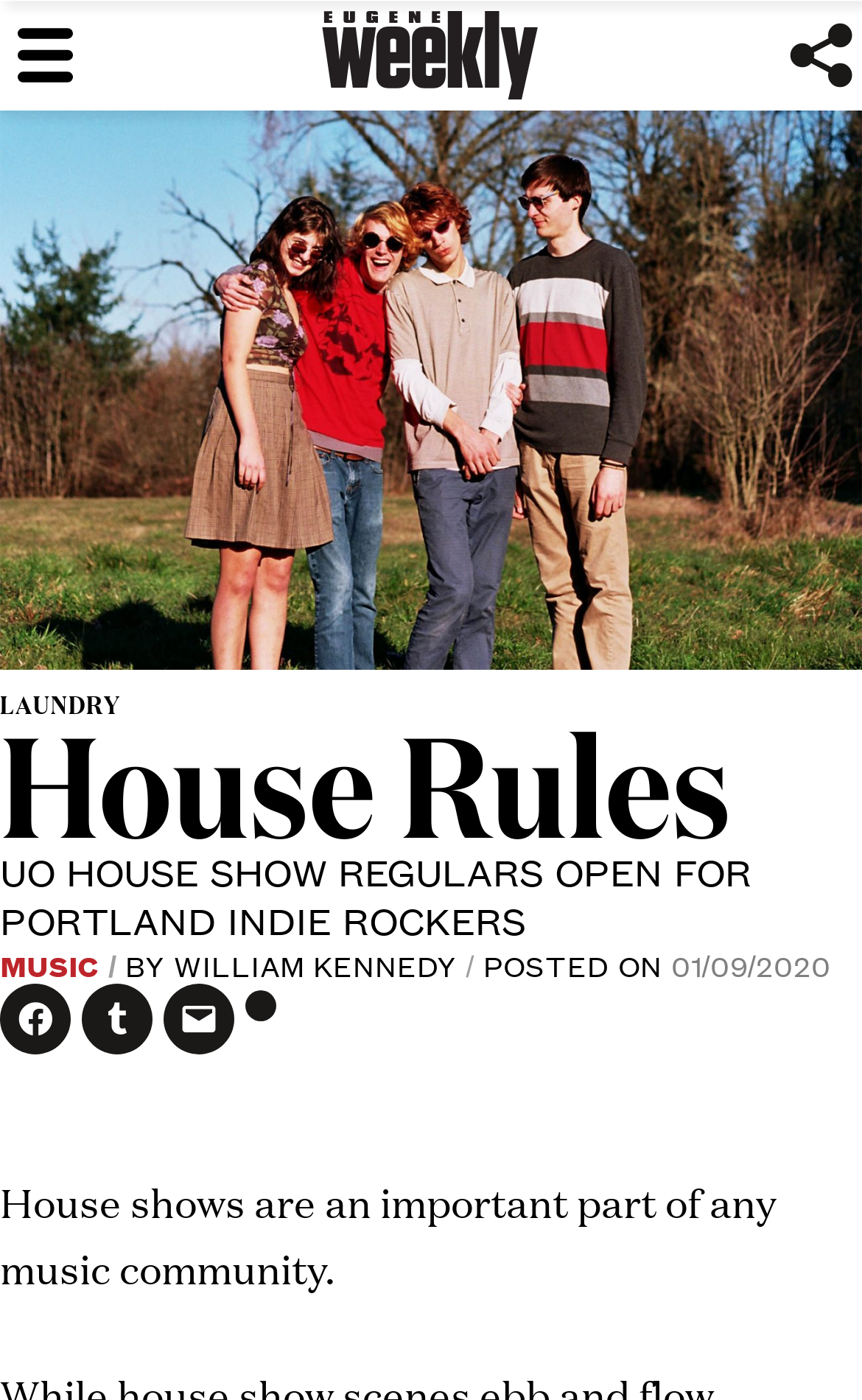Locate the bounding box coordinates of the item that should be clicked to fulfill the instruction: "Click the MENU button".

[0.0, 0.0, 0.227, 0.079]